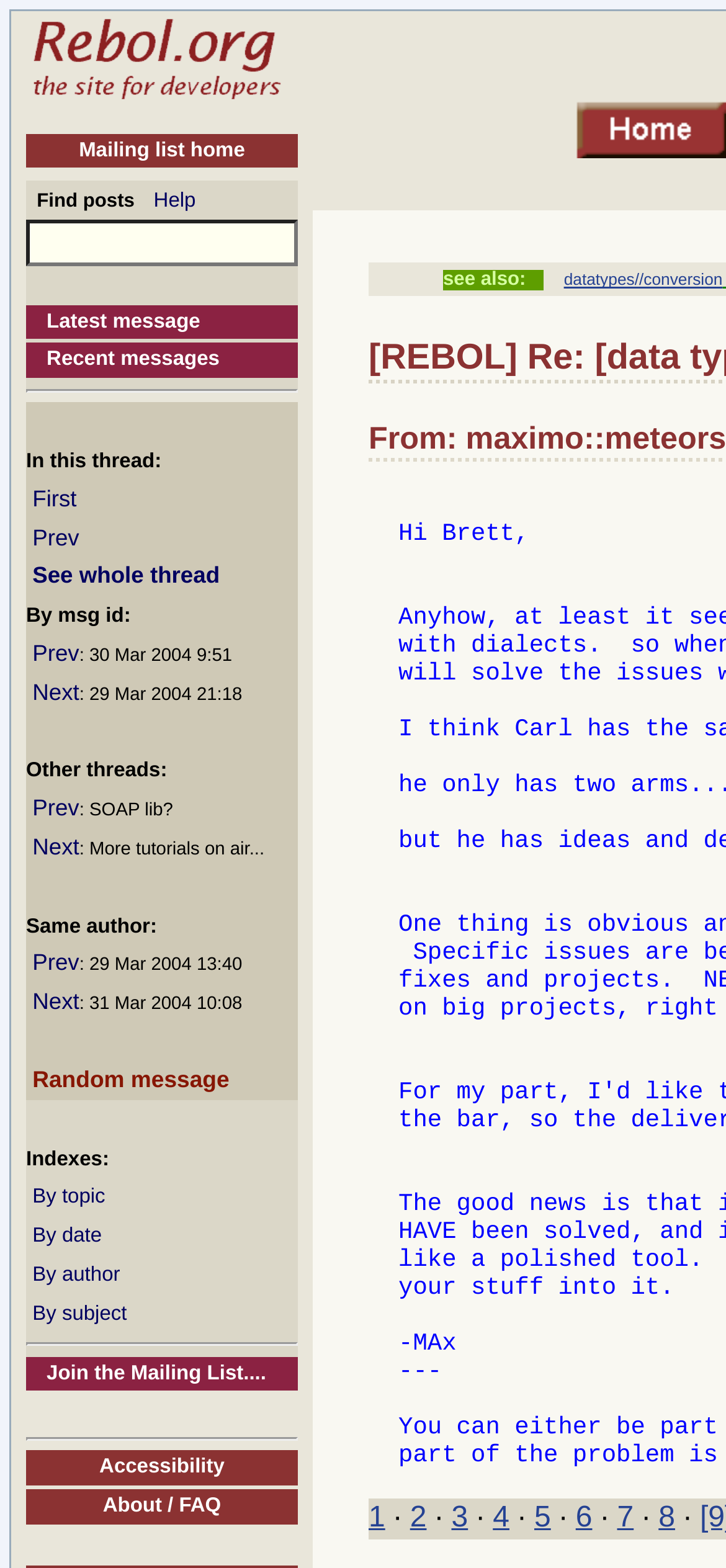What is the text of the link that says 'See whole thread'?
Respond to the question with a single word or phrase according to the image.

See whole thread